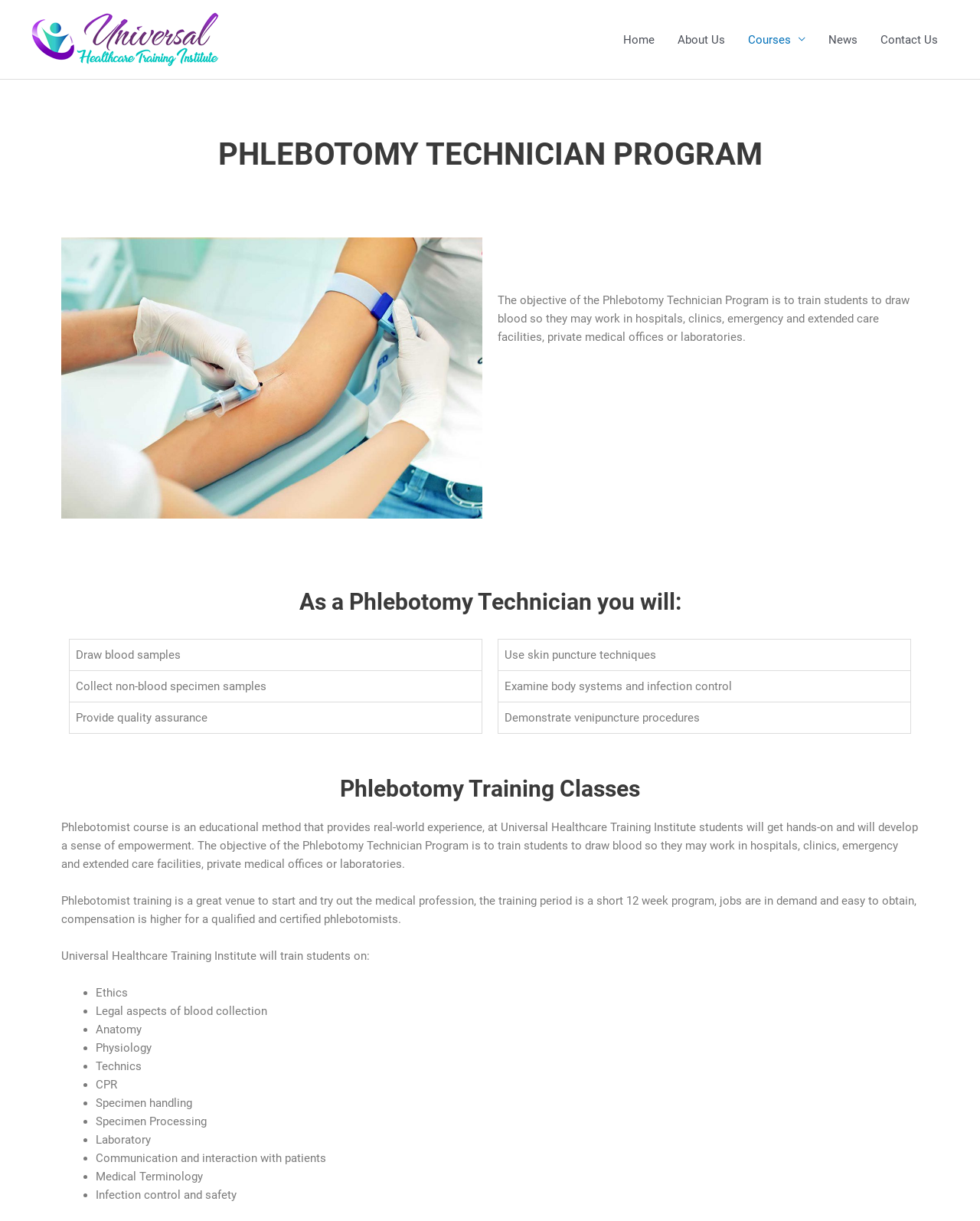What is the objective of the Phlebotomy Technician Program?
We need a detailed and exhaustive answer to the question. Please elaborate.

The objective of the Phlebotomy Technician Program is to train students to draw blood so they may work in hospitals, clinics, emergency and extended care facilities, private medical offices or laboratories, as stated in the StaticText element with bounding box coordinates [0.508, 0.24, 0.928, 0.282].